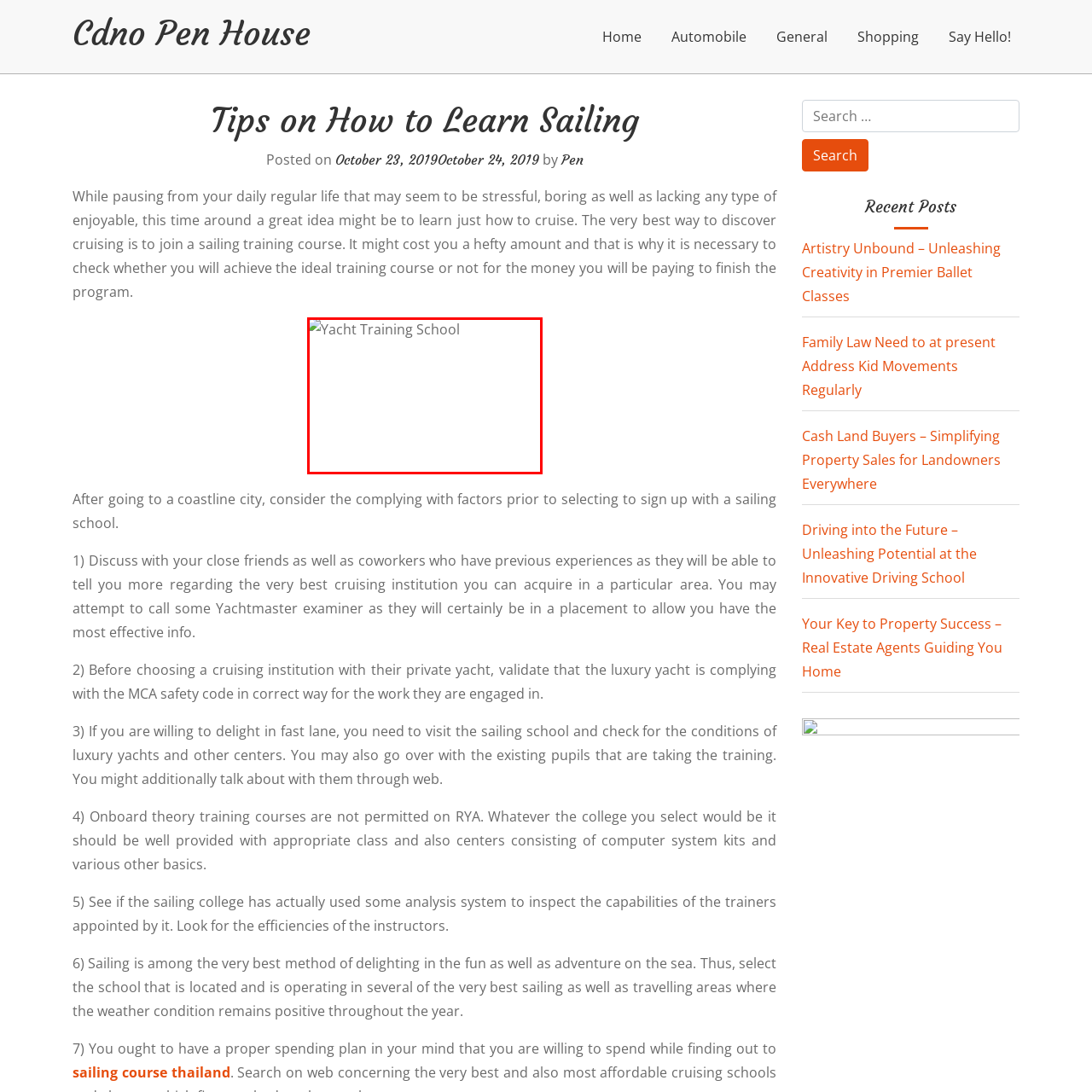Generate a detailed explanation of the image that is highlighted by the red box.

The image titled "Yacht Training School" serves as a visual representation of the importance of formal sailing education. It complements the article discussing effective strategies for learning how to sail, emphasizing the benefits of enrolling in a reliable sailing school. As readers explore the piece, they are encouraged to consider various factors before making a decision, making this image a fitting accompaniment to the content about gaining practical skills and knowledge in sailing. The image helps to underscore the theme of the article, which advocates for careful selection in pursuit of sailing education.